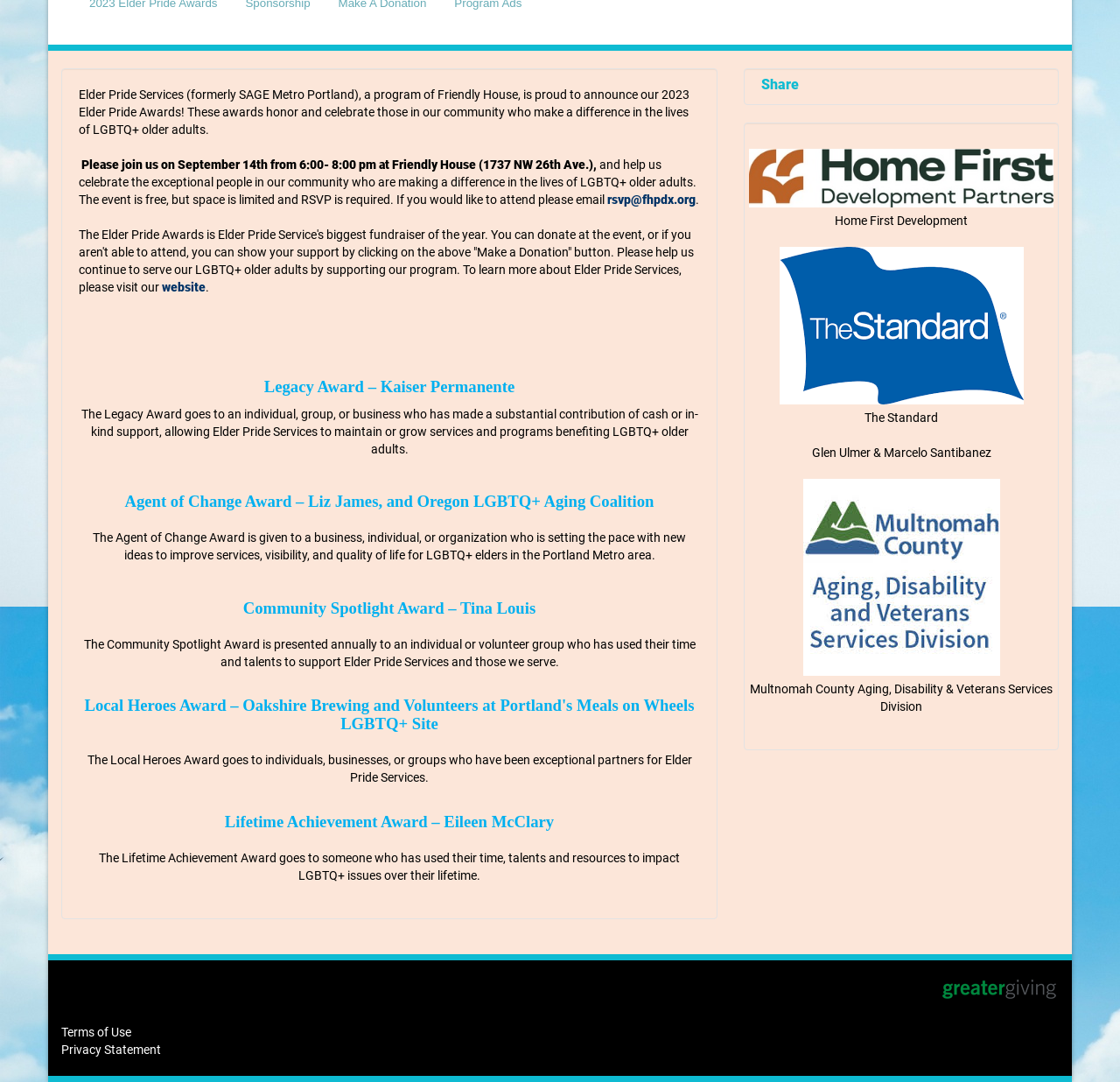Please locate the UI element described by "rsvp@fhpdx.org" and provide its bounding box coordinates.

[0.542, 0.178, 0.621, 0.191]